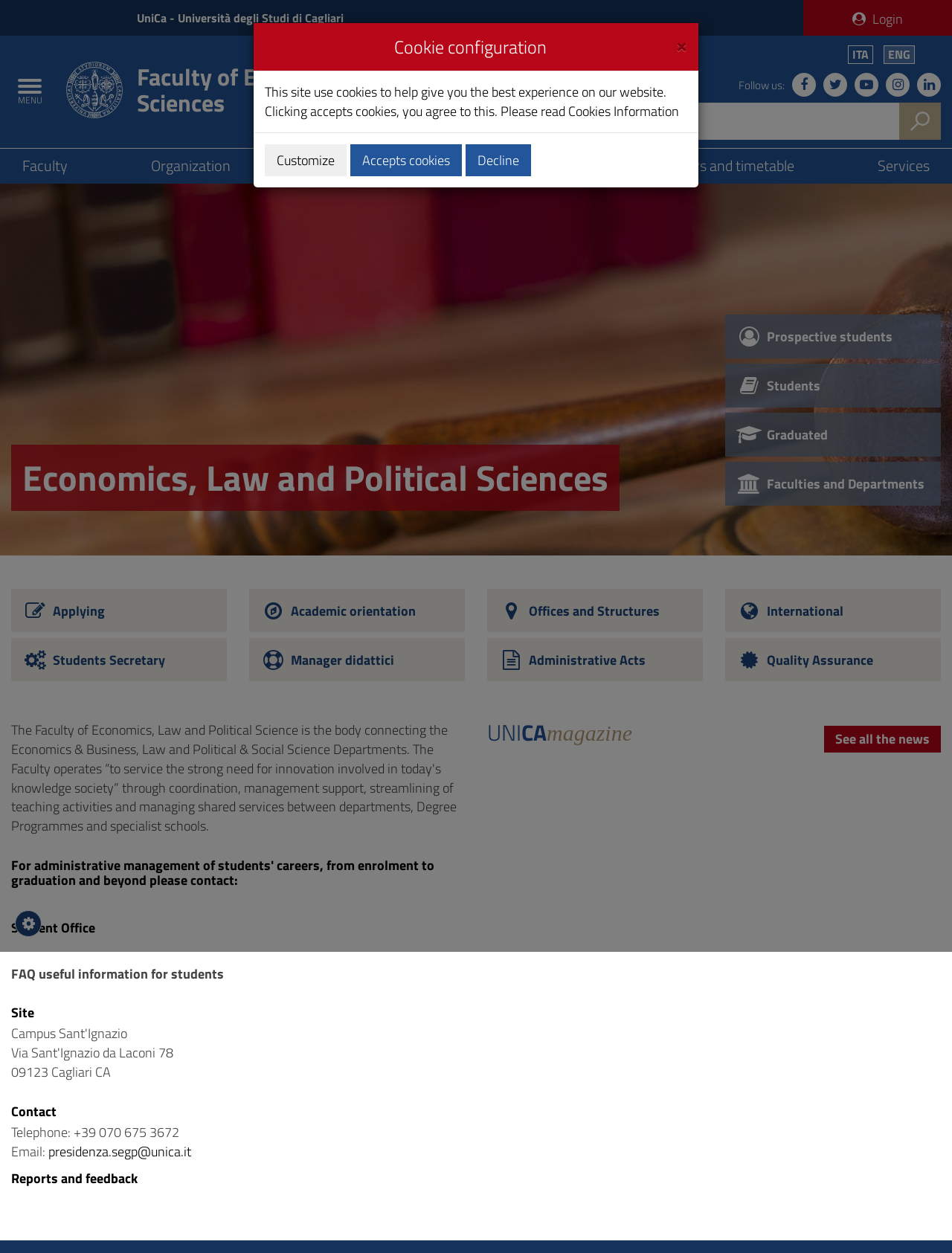Determine the bounding box coordinates for the UI element described. Format the coordinates as (top-left x, top-left y, bottom-right x, bottom-right y) and ensure all values are between 0 and 1. Element description: Calendars and timetable

[0.667, 0.119, 0.846, 0.147]